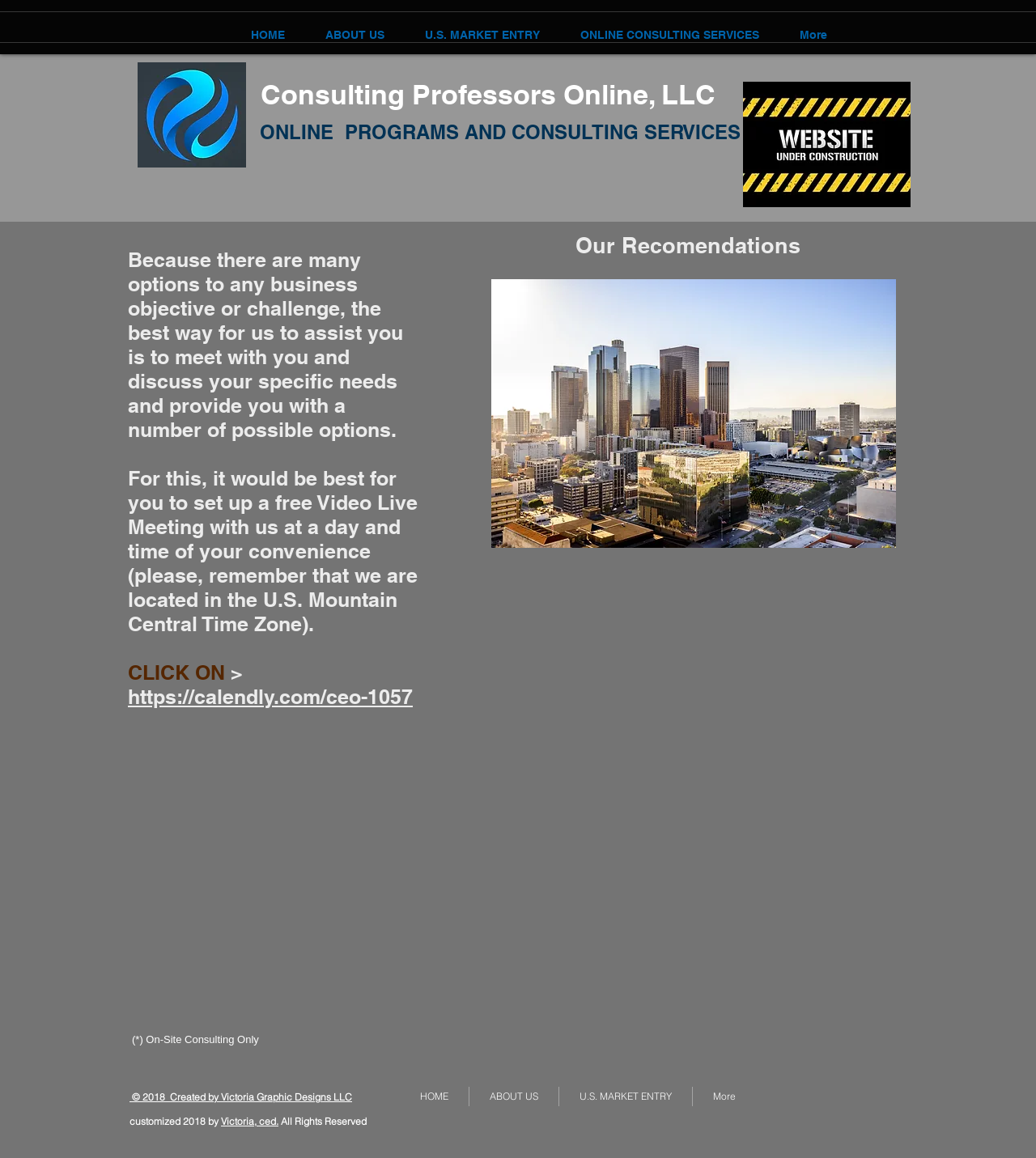Please find and report the primary heading text from the webpage.

​ ONLINE  PROGRAMS AND CONSULTING SERVICES 